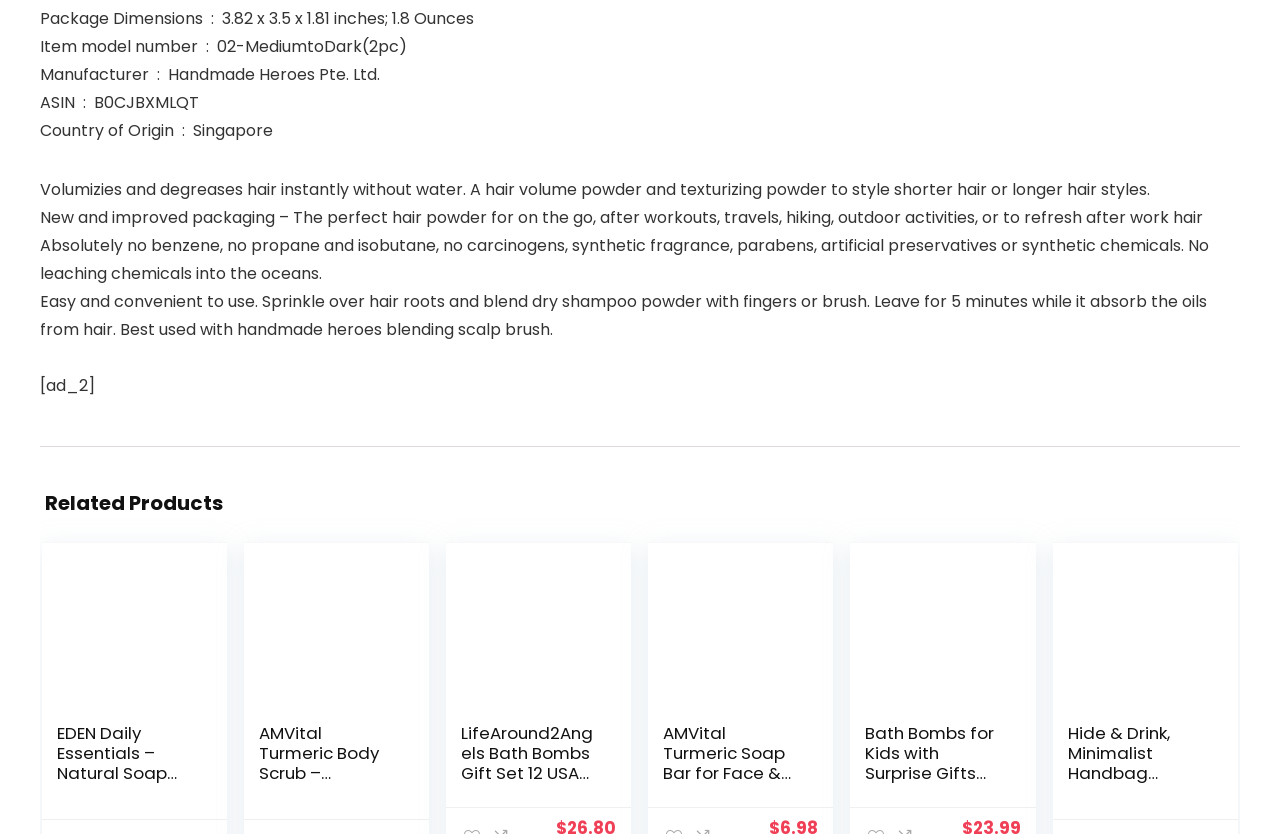Locate the bounding box coordinates of the element you need to click to accomplish the task described by this instruction: "Check the Affiliate Disclosure".

[0.675, 0.398, 0.788, 0.421]